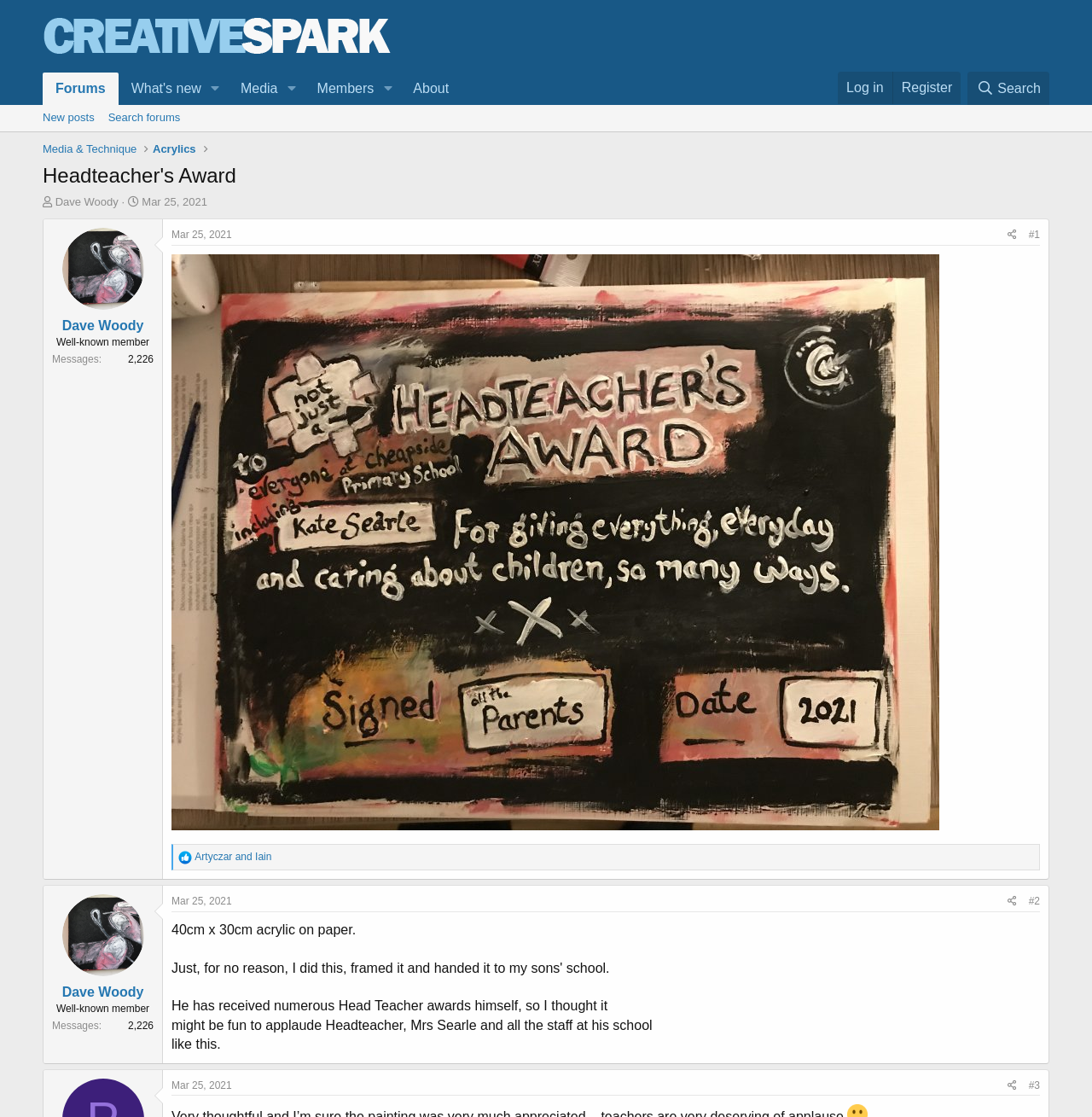Please provide the bounding box coordinates for the element that needs to be clicked to perform the instruction: "View the post by 'Dave Woody'". The coordinates must consist of four float numbers between 0 and 1, formatted as [left, top, right, bottom].

[0.057, 0.204, 0.132, 0.277]